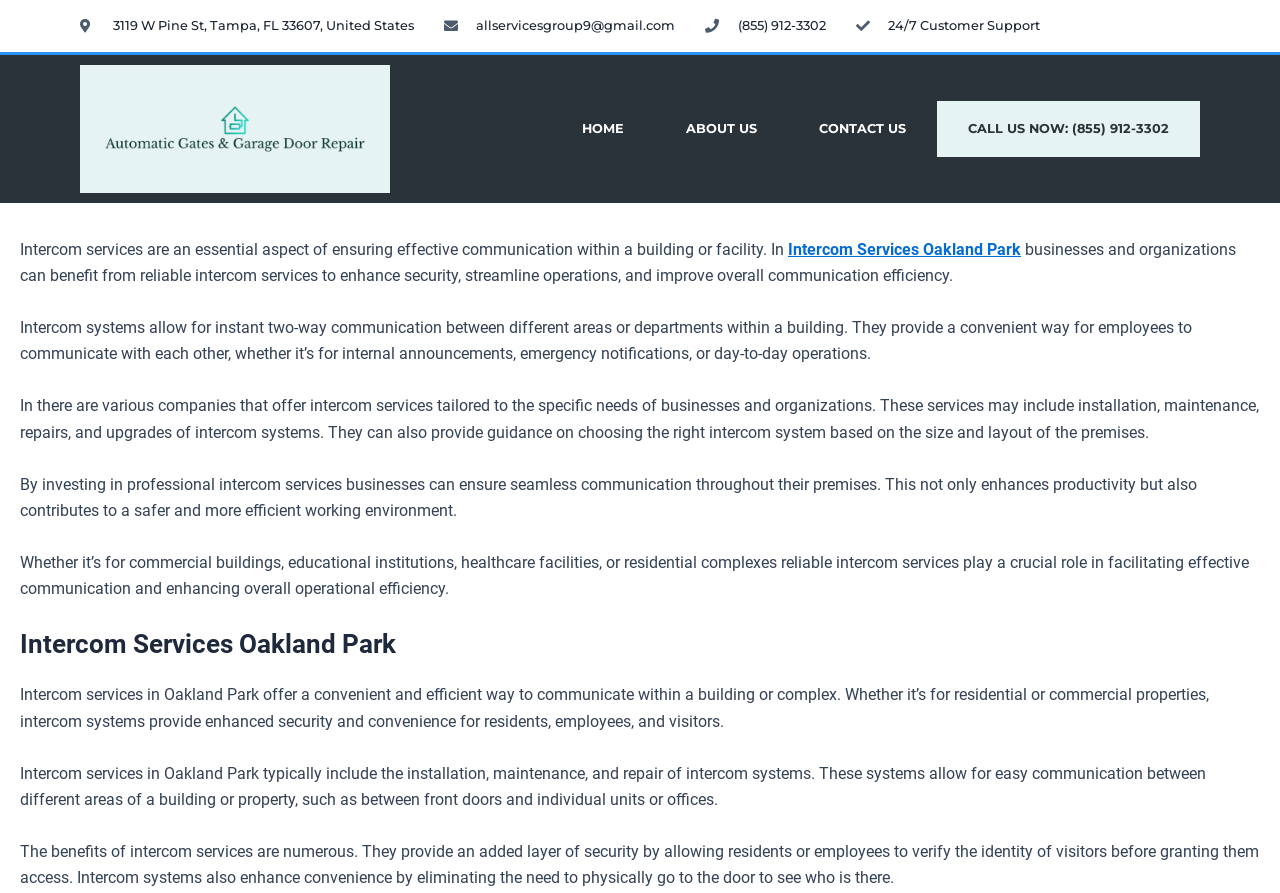Using the given description, provide the bounding box coordinates formatted as (top-left x, top-left y, bottom-right x, bottom-right y), with all values being floating point numbers between 0 and 1. Description: Call Us Now: (855) 912-3302

[0.732, 0.113, 0.937, 0.176]